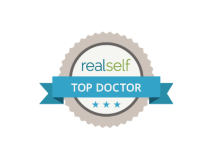Craft a detailed explanation of the image.

The image displays a prestigious badge recognizing a doctor as a "Top Doctor" on RealSelf, a well-known platform for patient reviews and ratings in the cosmetic and reconstructive surgery field. The badge features a circular design with a decorative outer border and the words "realself" prominently displayed at the top. Below, the title "TOP DOCTOR" is highlighted, accompanied by five star ratings, indicating excellence in patient satisfaction and professional acclaim. This badge emphasizes the high standards of care and the professional reputation of the awarded surgeon, underscoring their commitment to delivering exceptional results in the realm of plastic surgery.